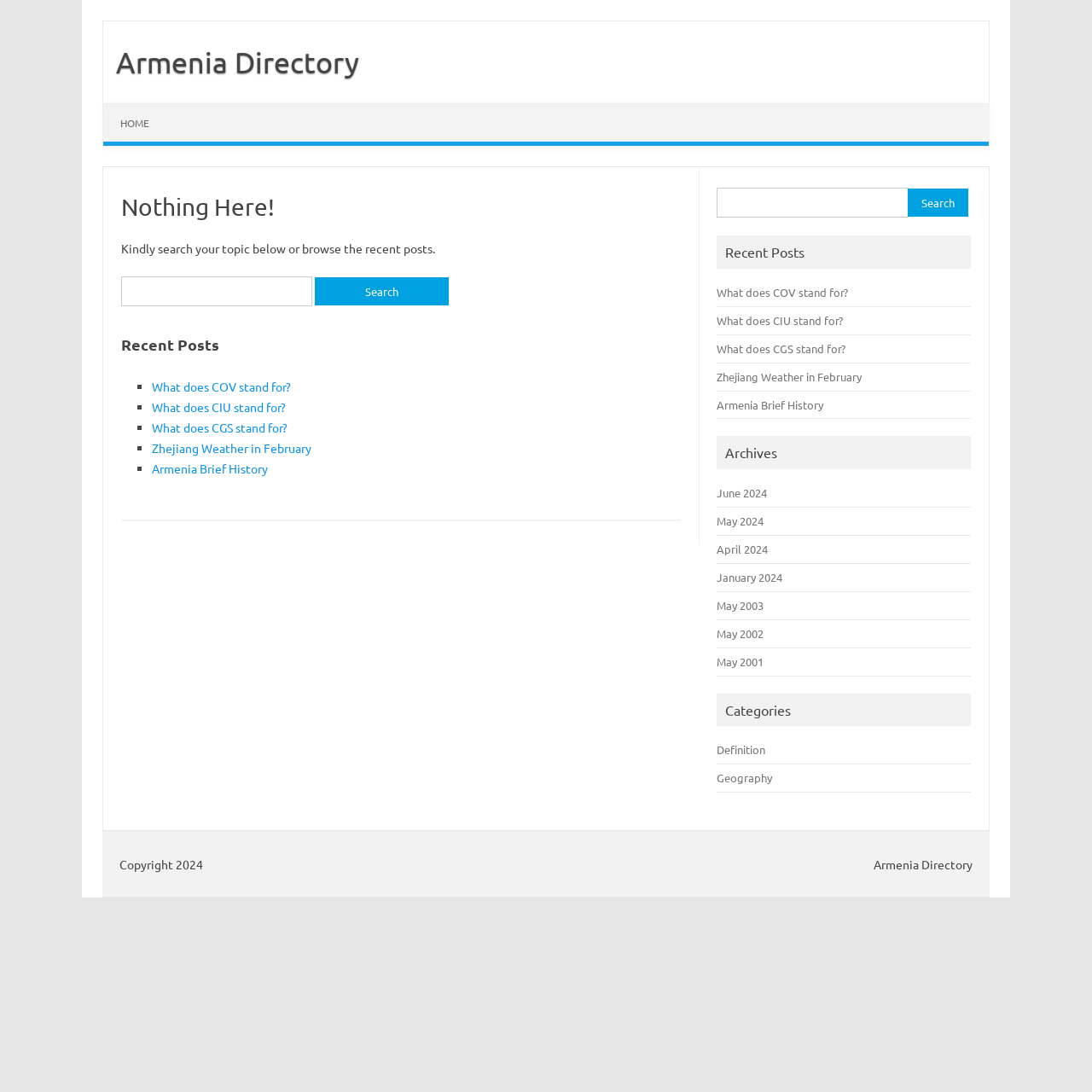Return the bounding box coordinates of the UI element that corresponds to this description: "What does CIU stand for?". The coordinates must be given as four float numbers in the range of 0 and 1, [left, top, right, bottom].

[0.657, 0.286, 0.772, 0.3]